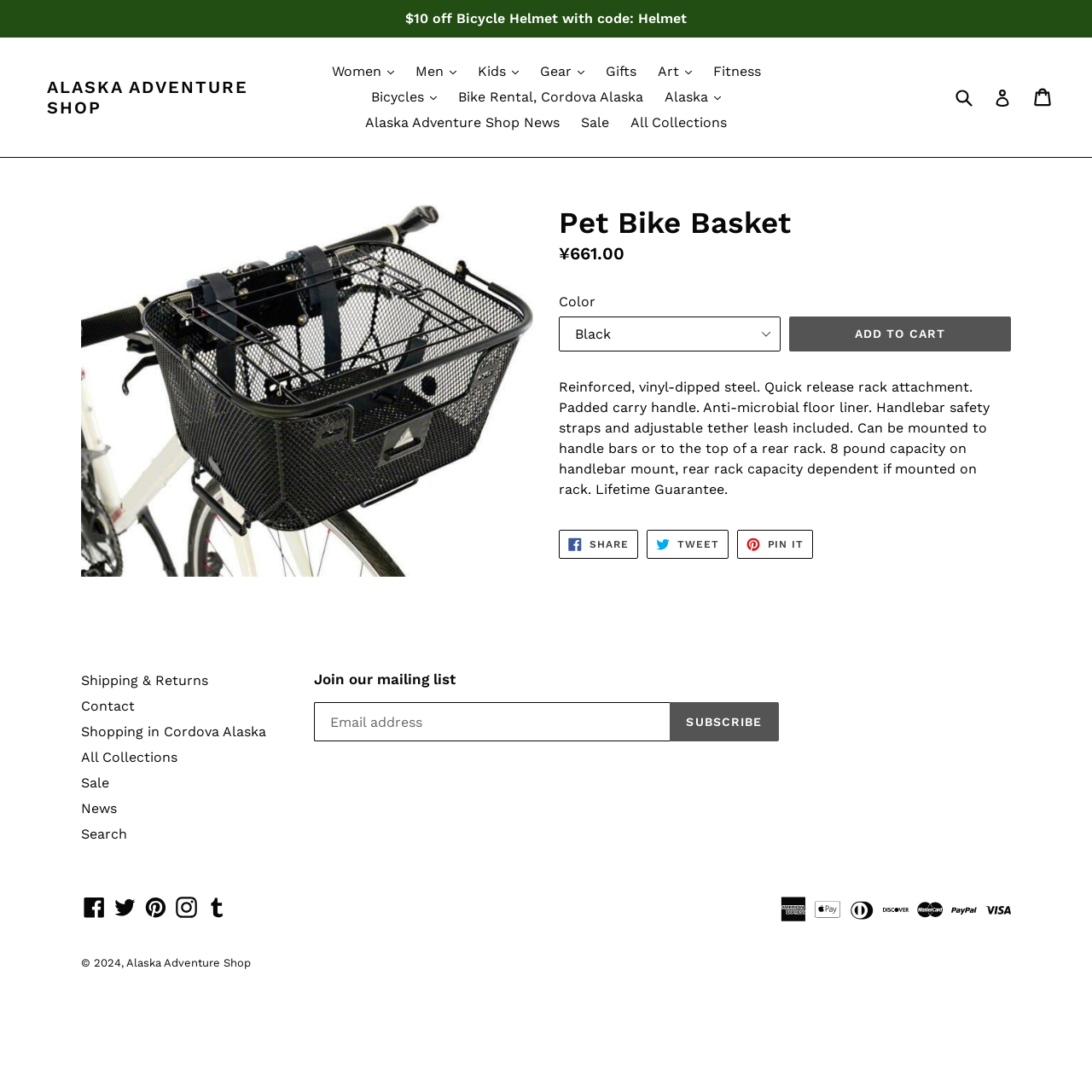Use the information in the screenshot to answer the question comprehensively: How many social media platforms are linked at the bottom of the page?

I counted the social media links at the bottom of the page and found Facebook, Twitter, Pinterest, Instagram, and Tumblr, which makes a total of 5 platforms.